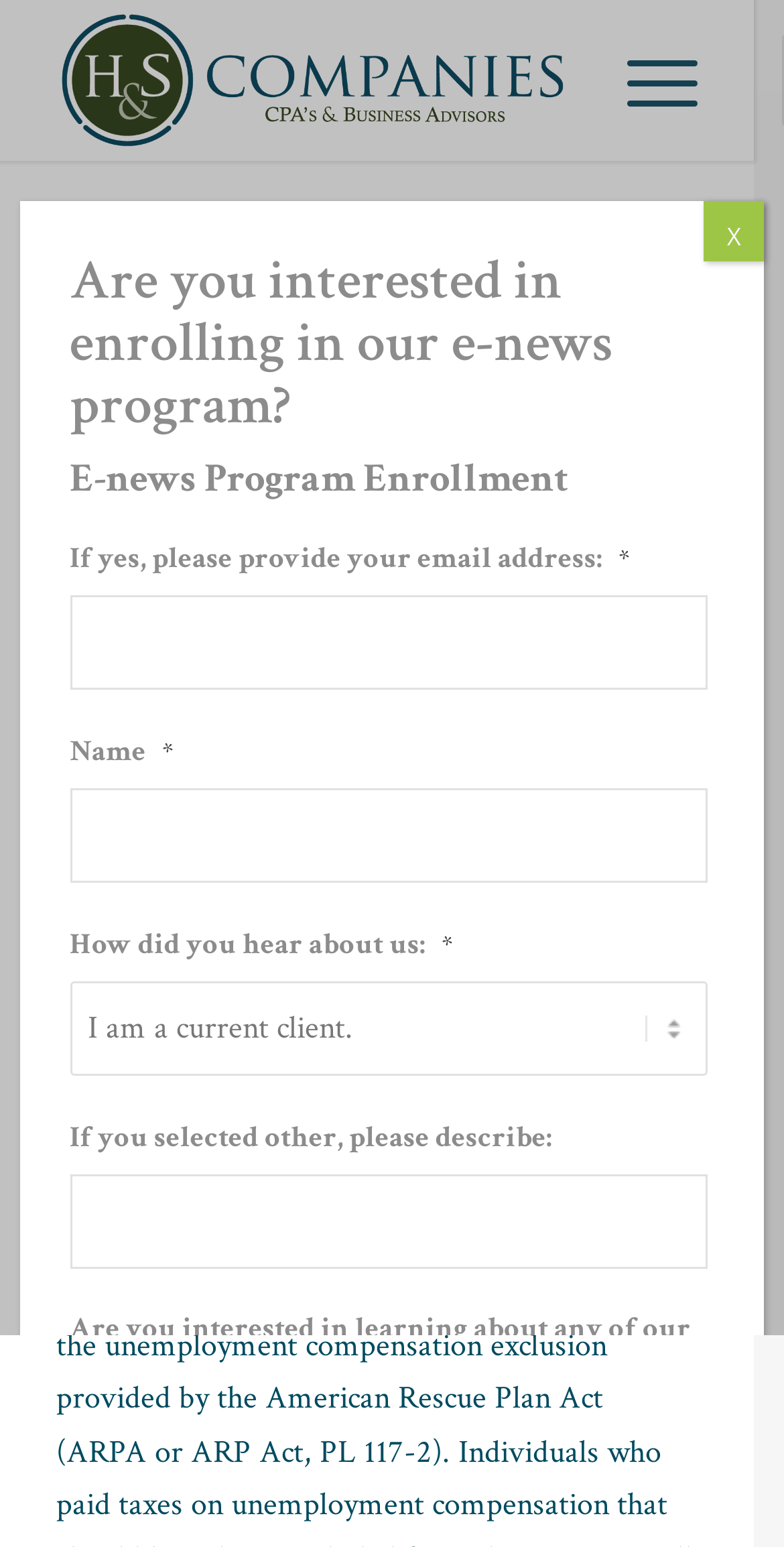What is the name of the author mentioned on the webpage?
Based on the image, answer the question with as much detail as possible.

I found the answer by looking at the bottom of the main heading, where there is a link with the text 'Stephanie Hendon'. This suggests that Stephanie Hendon is the author of the content on the webpage.